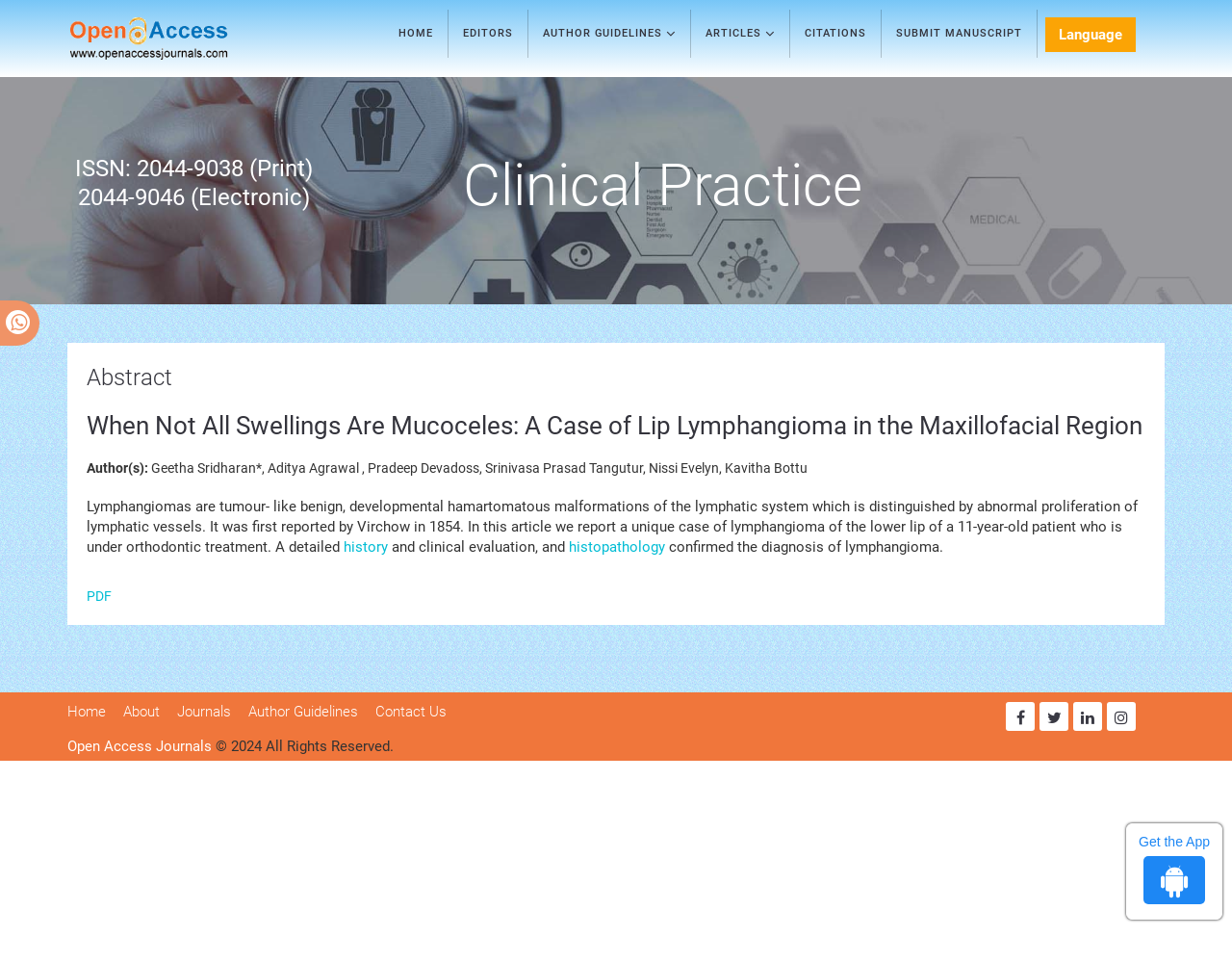Identify the bounding box coordinates of the part that should be clicked to carry out this instruction: "View article Abstract".

[0.07, 0.376, 0.93, 0.41]